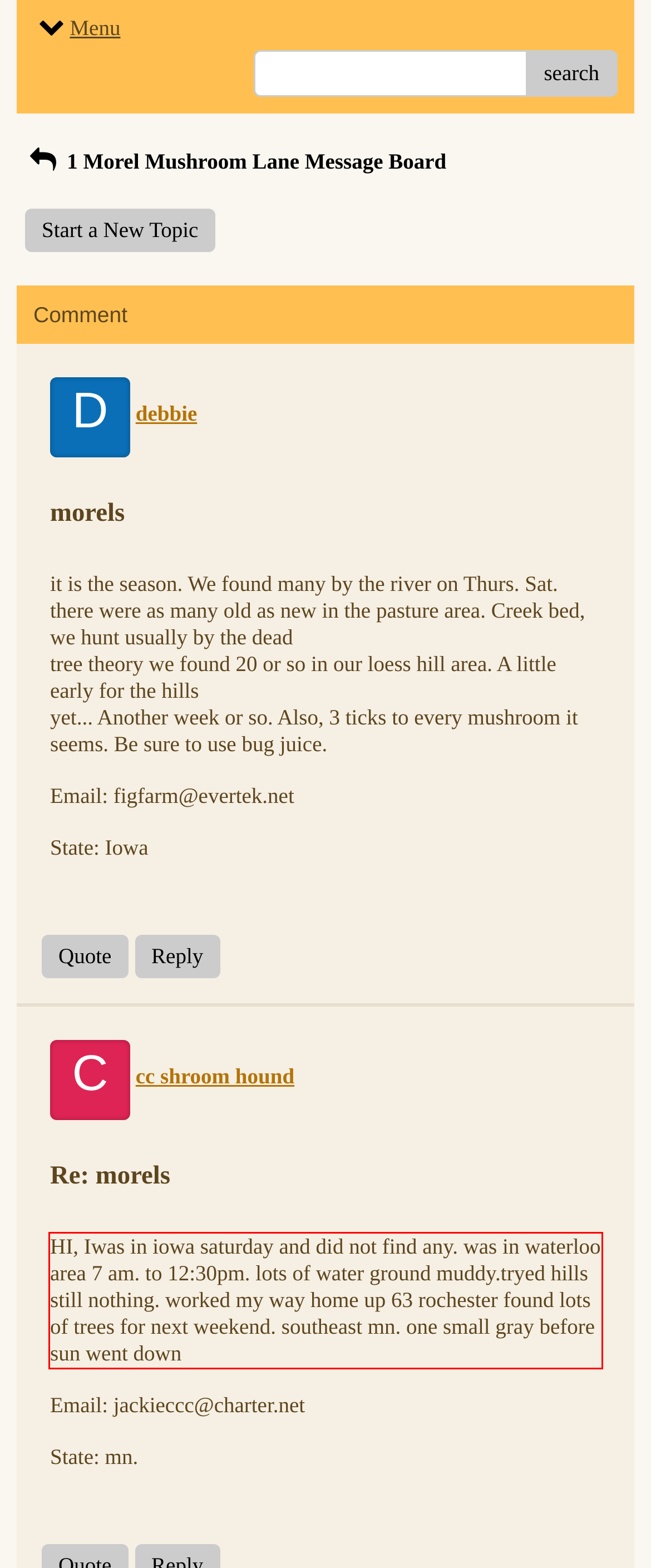You have a screenshot of a webpage with a red bounding box. Identify and extract the text content located inside the red bounding box.

HI, Iwas in iowa saturday and did not find any. was in waterloo area 7 am. to 12:30pm. lots of water ground muddy.tryed hills still nothing. worked my way home up 63 rochester found lots of trees for next weekend. southeast mn. one small gray before sun went down